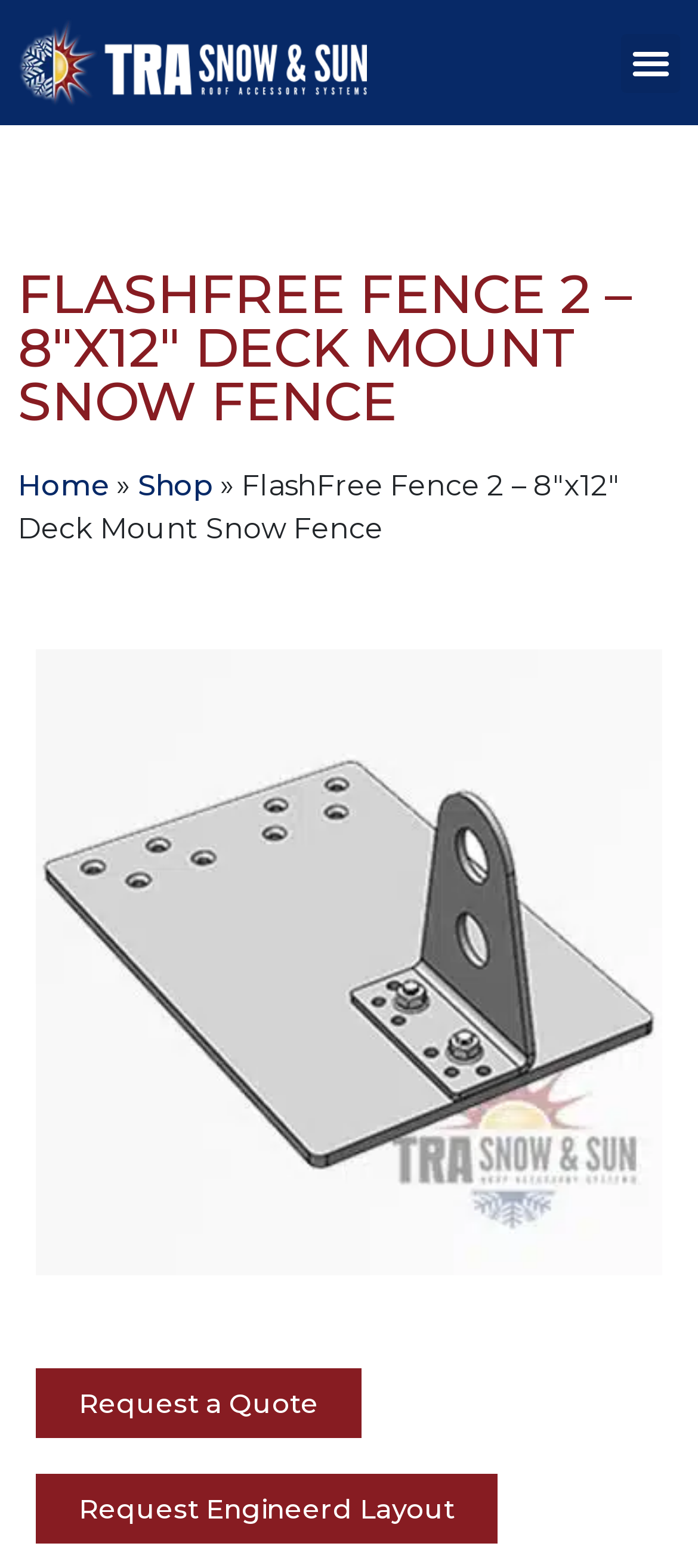What is the size of the deck mount snow fence?
Please respond to the question with a detailed and informative answer.

I found the size of the deck mount snow fence by looking at the main heading of the webpage, which is 'FLASHFREE FENCE 2 – 8″X12″ DECK MOUNT SNOW FENCE'.